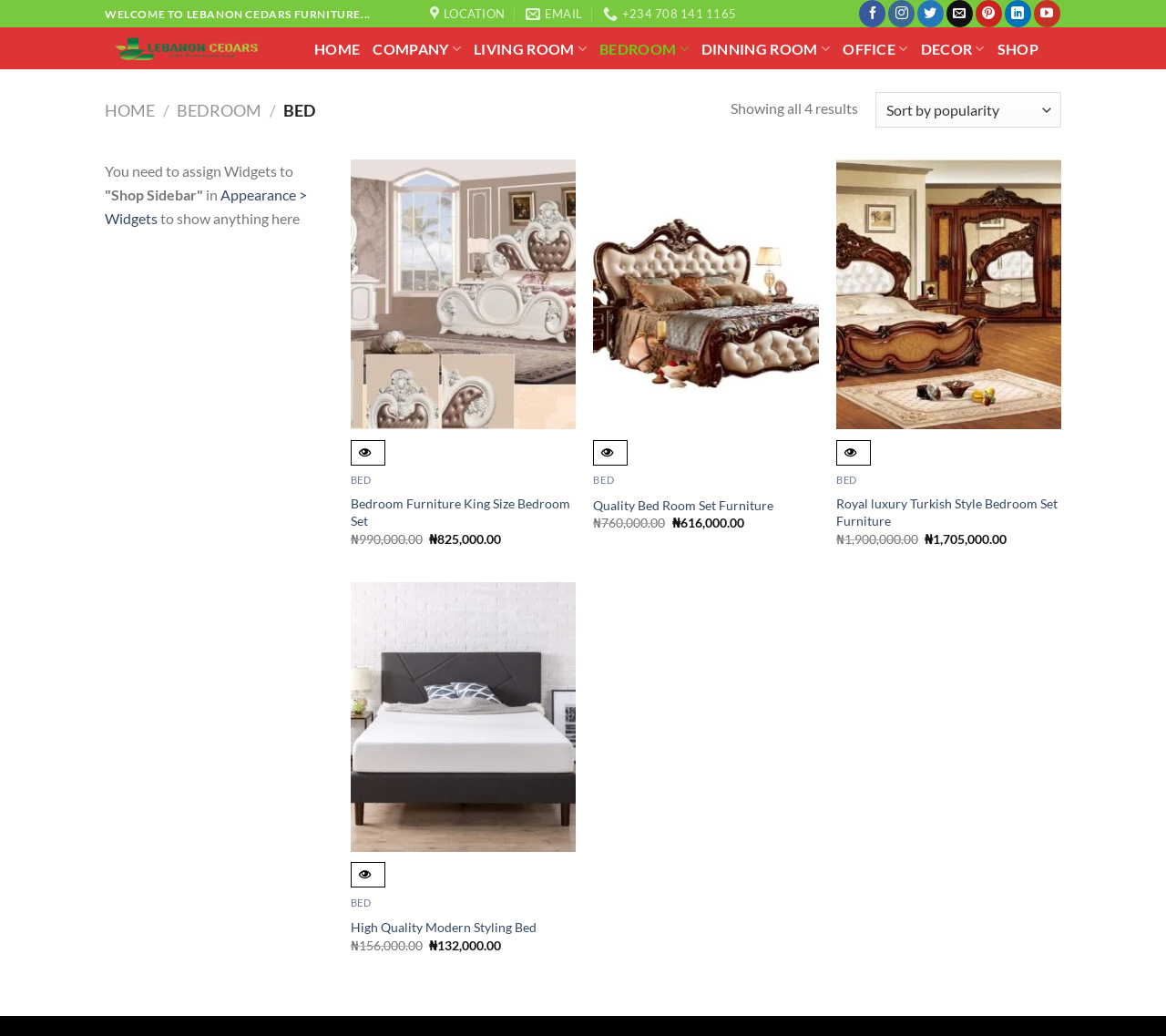Locate the bounding box coordinates of the element I should click to achieve the following instruction: "Click on the 'SHOP' link".

[0.855, 0.027, 0.891, 0.067]